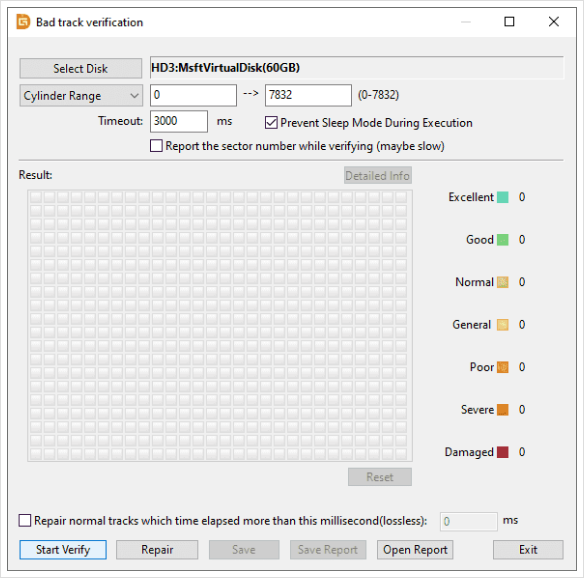What is the maximum value for the cylinder range?
Using the image as a reference, answer with just one word or a short phrase.

7832